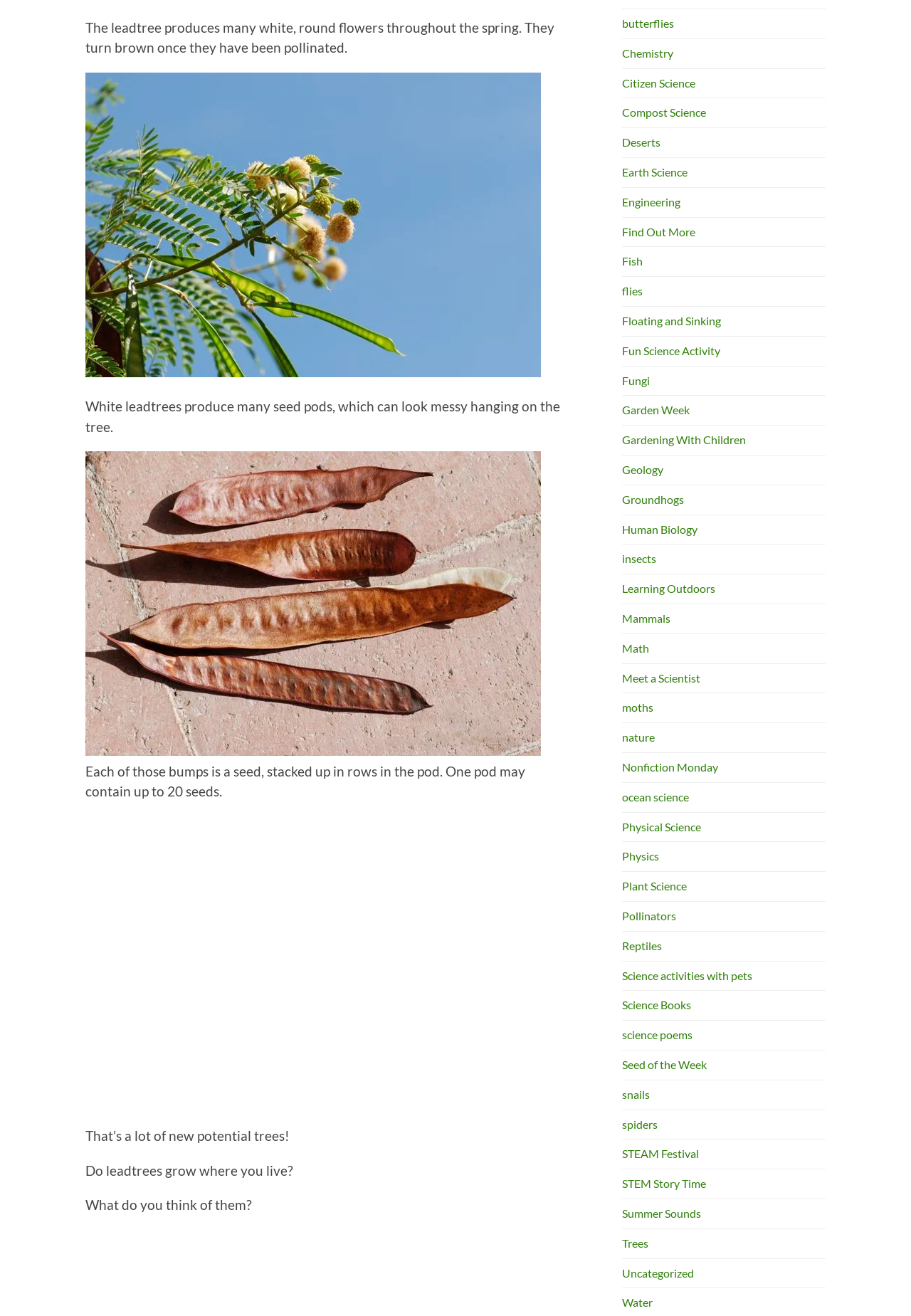Find the bounding box of the element with the following description: "Reptiles". The coordinates must be four float numbers between 0 and 1, formatted as [left, top, right, bottom].

[0.683, 0.713, 0.727, 0.724]